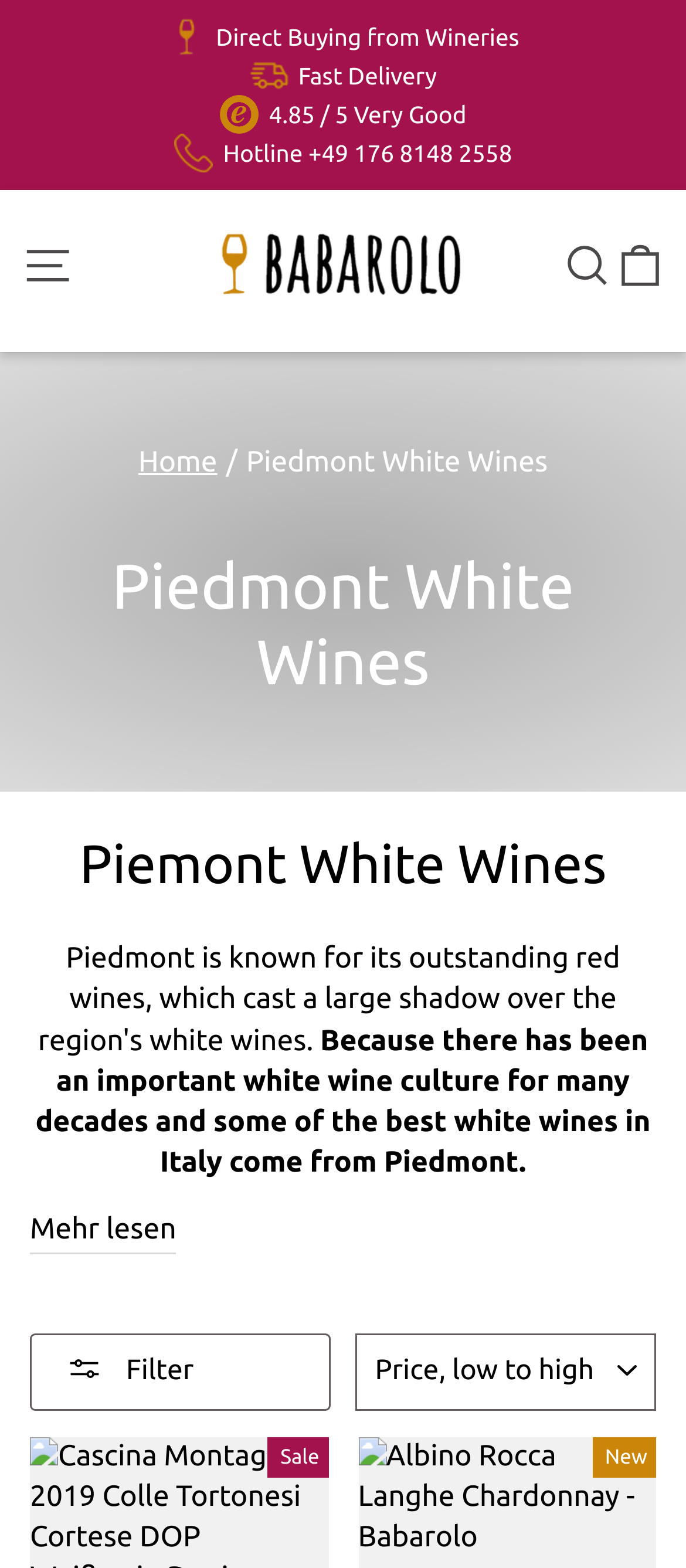Using the description "Site navigation", locate and provide the bounding box of the UI element.

[0.024, 0.144, 0.112, 0.194]